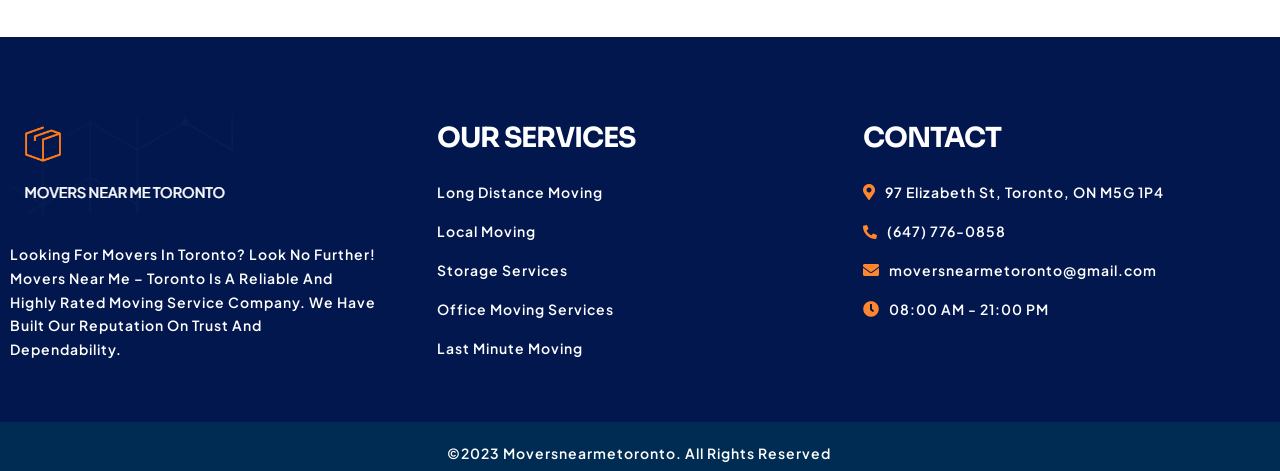What services does Movers Near Me – Toronto offer?
Answer briefly with a single word or phrase based on the image.

Moving and storage services